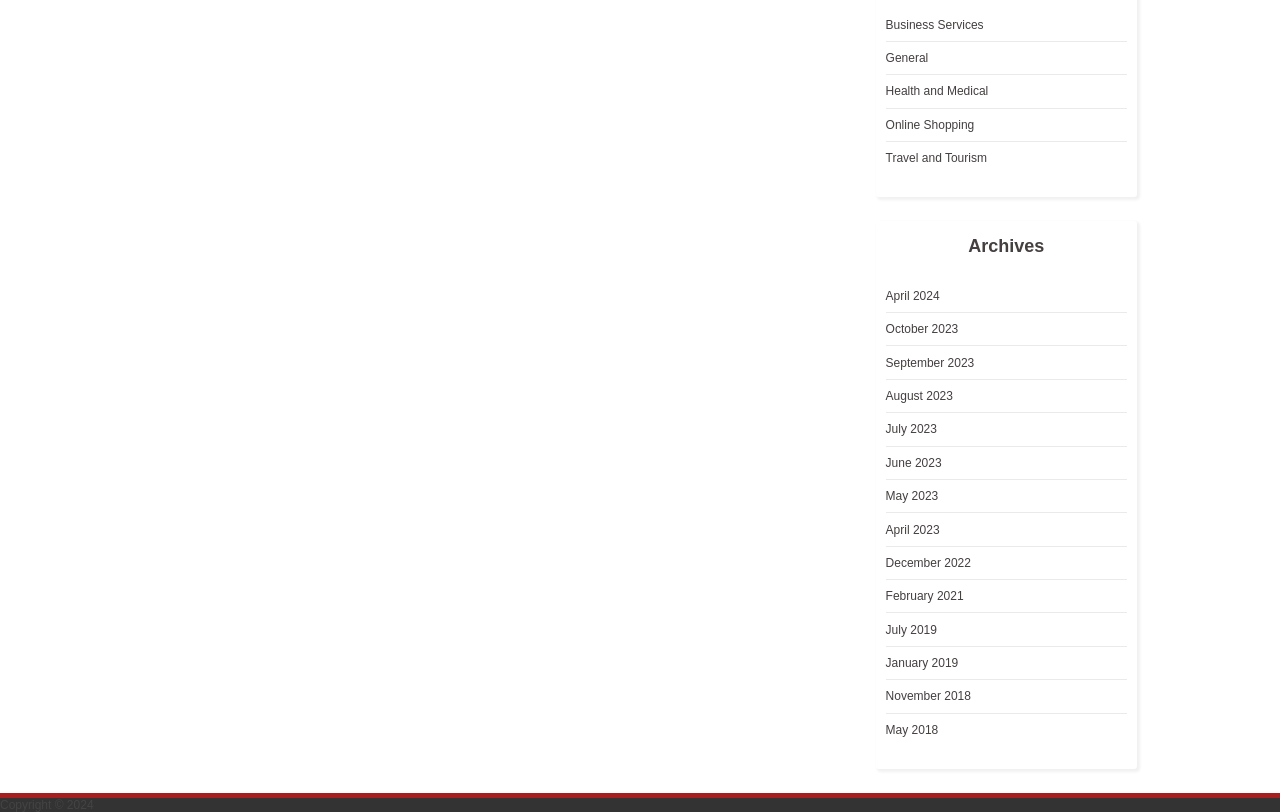Provide a brief response using a word or short phrase to this question:
What categories are listed on the webpage?

Business Services, General, Health and Medical, Online Shopping, Travel and Tourism